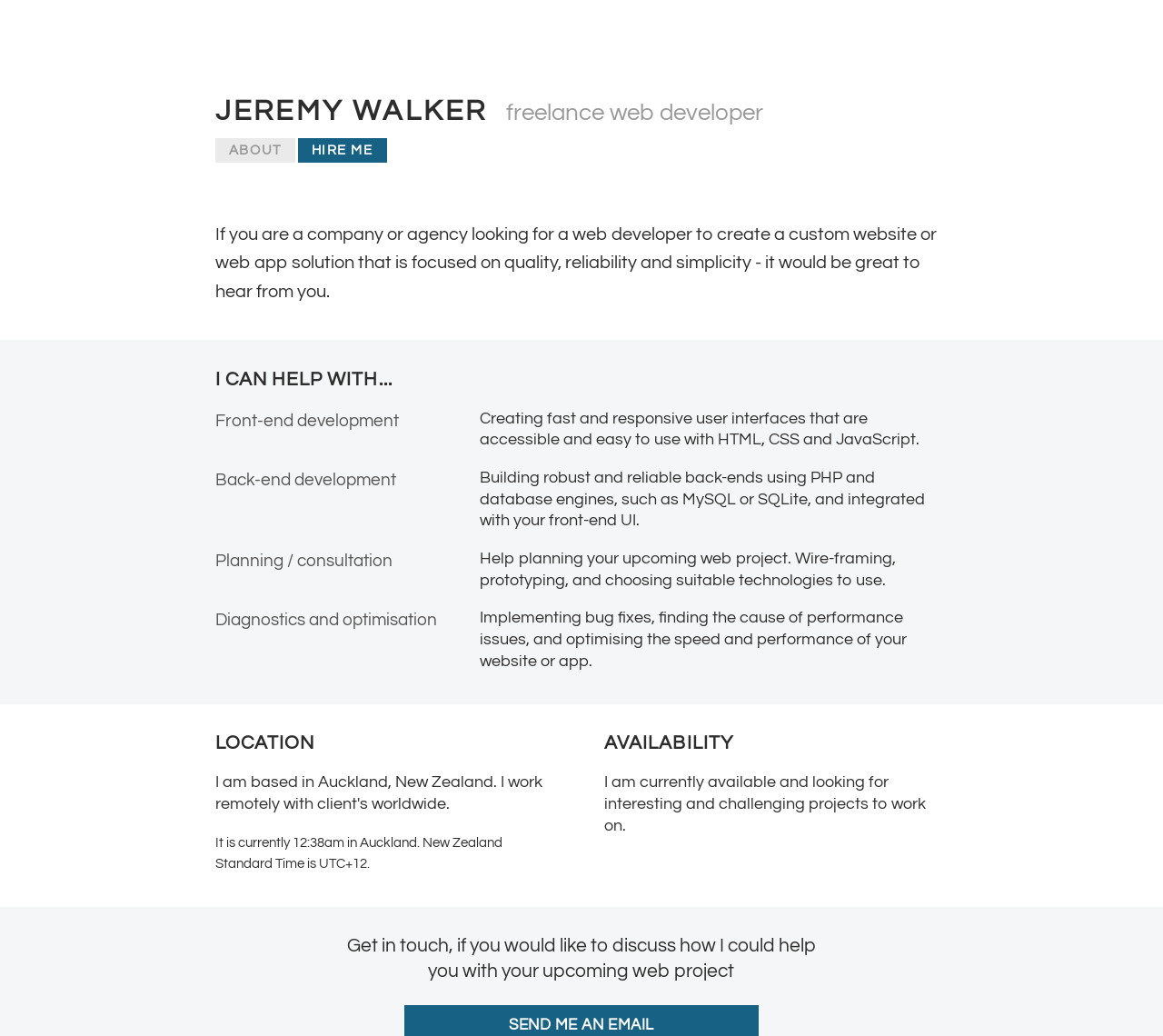Refer to the image and offer a detailed explanation in response to the question: What are the three areas of web development mentioned on the webpage?

The webpage mentions three areas of web development: Front-end development, Back-end development, and Planning/consultation. These areas are mentioned as headings, and each has a corresponding description.